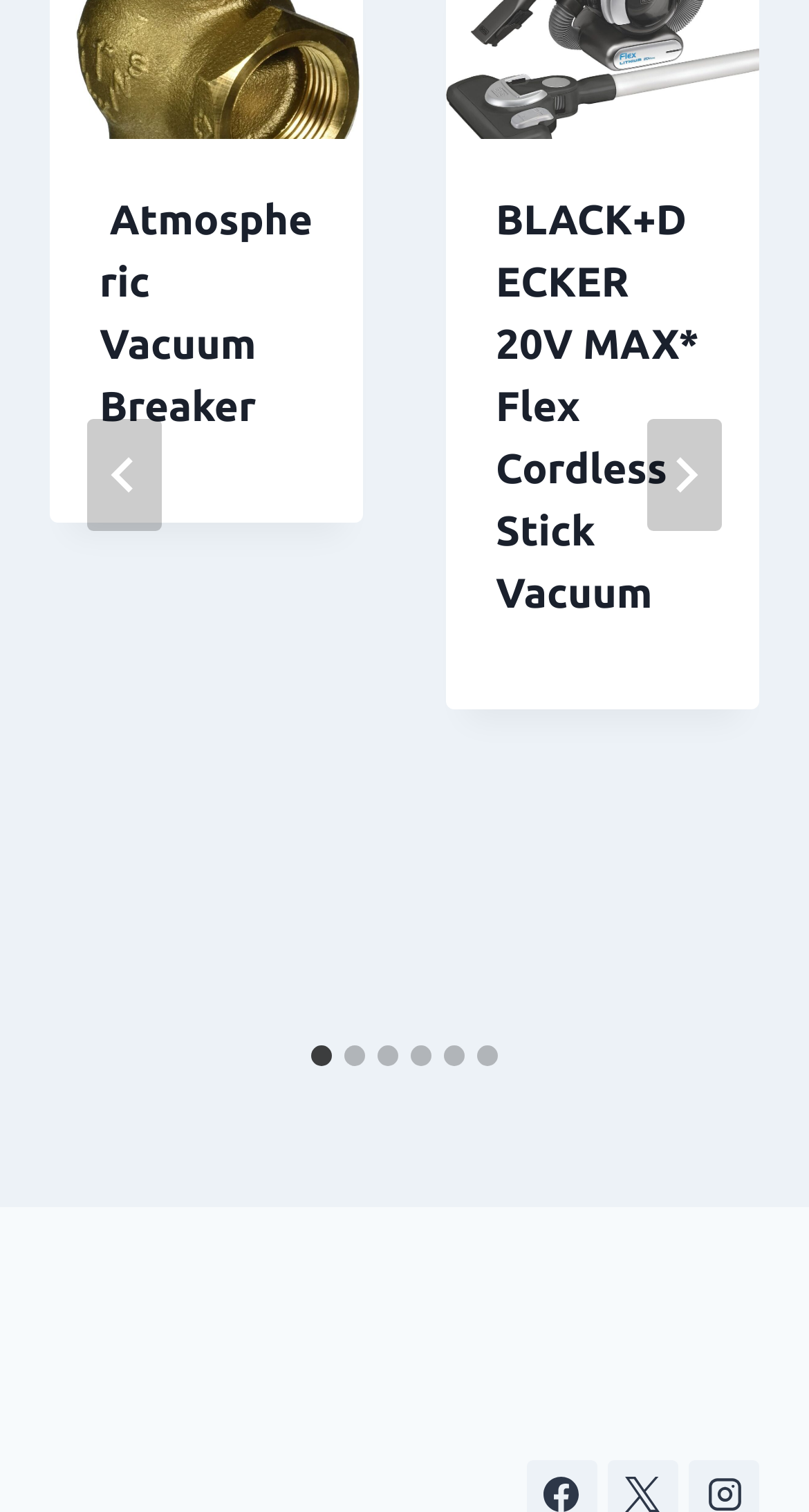Identify the bounding box coordinates of the clickable region required to complete the instruction: "View Atmospheric Vacuum Breaker". The coordinates should be given as four float numbers within the range of 0 and 1, i.e., [left, top, right, bottom].

[0.123, 0.129, 0.386, 0.284]